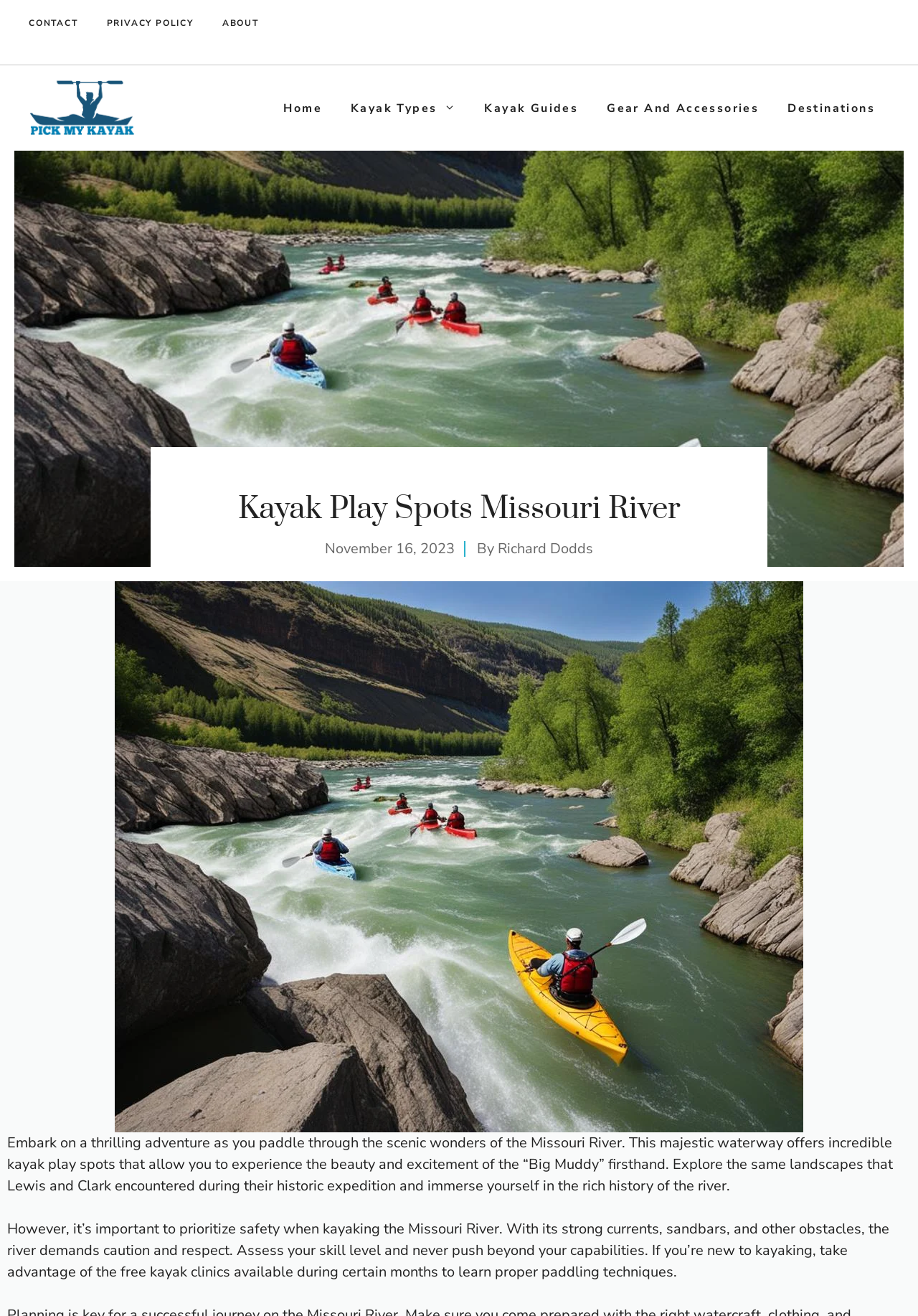Please locate the bounding box coordinates of the element that should be clicked to complete the given instruction: "Learn proper paddling techniques through kayak clinics".

[0.163, 0.959, 0.653, 0.974]